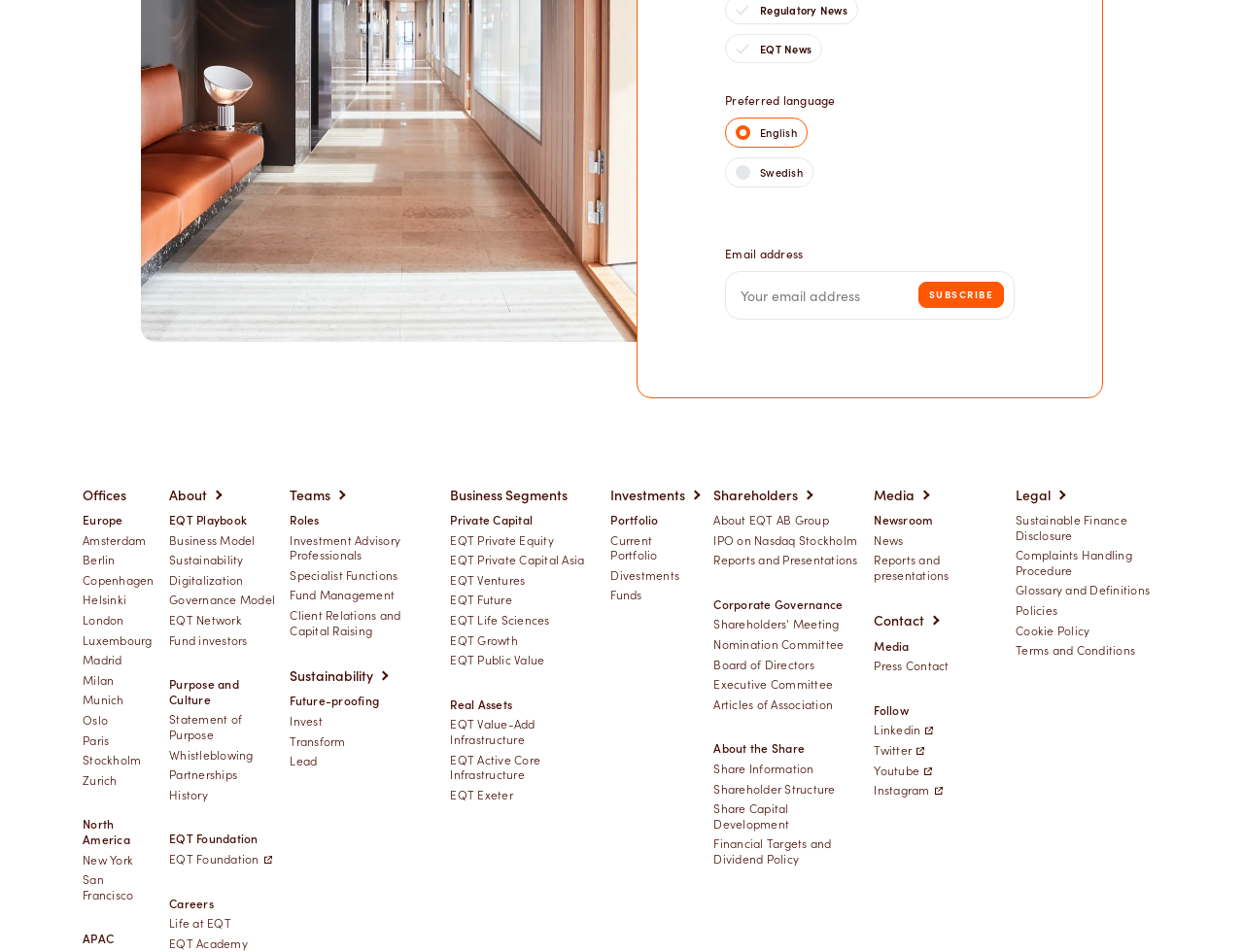From the given element description: "Investment Advisory Professionals", find the bounding box for the UI element. Provide the coordinates as four float numbers between 0 and 1, in the order [left, top, right, bottom].

[0.233, 0.558, 0.322, 0.593]